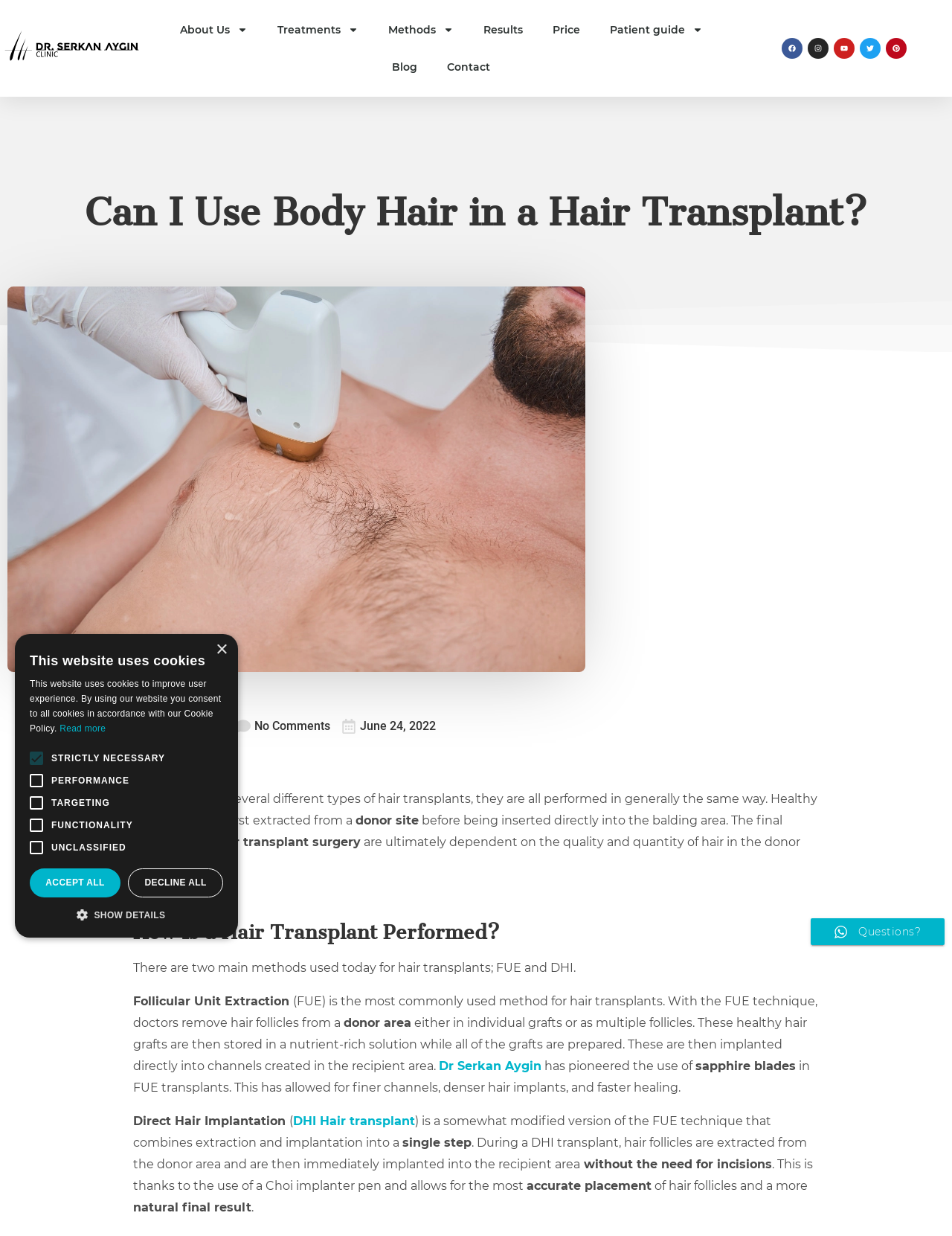Describe the entire webpage, focusing on both content and design.

This webpage is about hair transplants, specifically discussing the use of body hair in the procedure. At the top, there is a navigation menu with links to "About Us", "Treatments", "Methods", "Results", "Price", "Patient guide", "Blog", and "Contact". Each of these links has a corresponding icon. Below the navigation menu, there are social media links to Facebook, Instagram, Youtube, Twitter, and Pinterest.

The main content of the page is divided into sections. The first section has a heading "Can I Use Body Hair in a Hair Transplant?" and features an image related to hair transplants. Below the image, there is a paragraph of text discussing the different types of hair transplants and how they are performed.

The next section has a heading "How Is a Hair Transplant Performed?" and provides more detailed information about the two main methods used in hair transplants: FUE (Follicular Unit Extraction) and DHI (Direct Hair Implantation). The text explains the steps involved in each method and highlights the benefits of using sapphire blades in FUE transplants.

At the bottom of the page, there is a section with a heading "Questions?" and a button to close it. This section appears to be a cookie consent notification, informing users that the website uses cookies to improve user experience and providing options to accept or decline different types of cookies.

Overall, the webpage is informative and provides detailed information about hair transplants, specifically the use of body hair in the procedure. The layout is clean and easy to navigate, with clear headings and concise text.